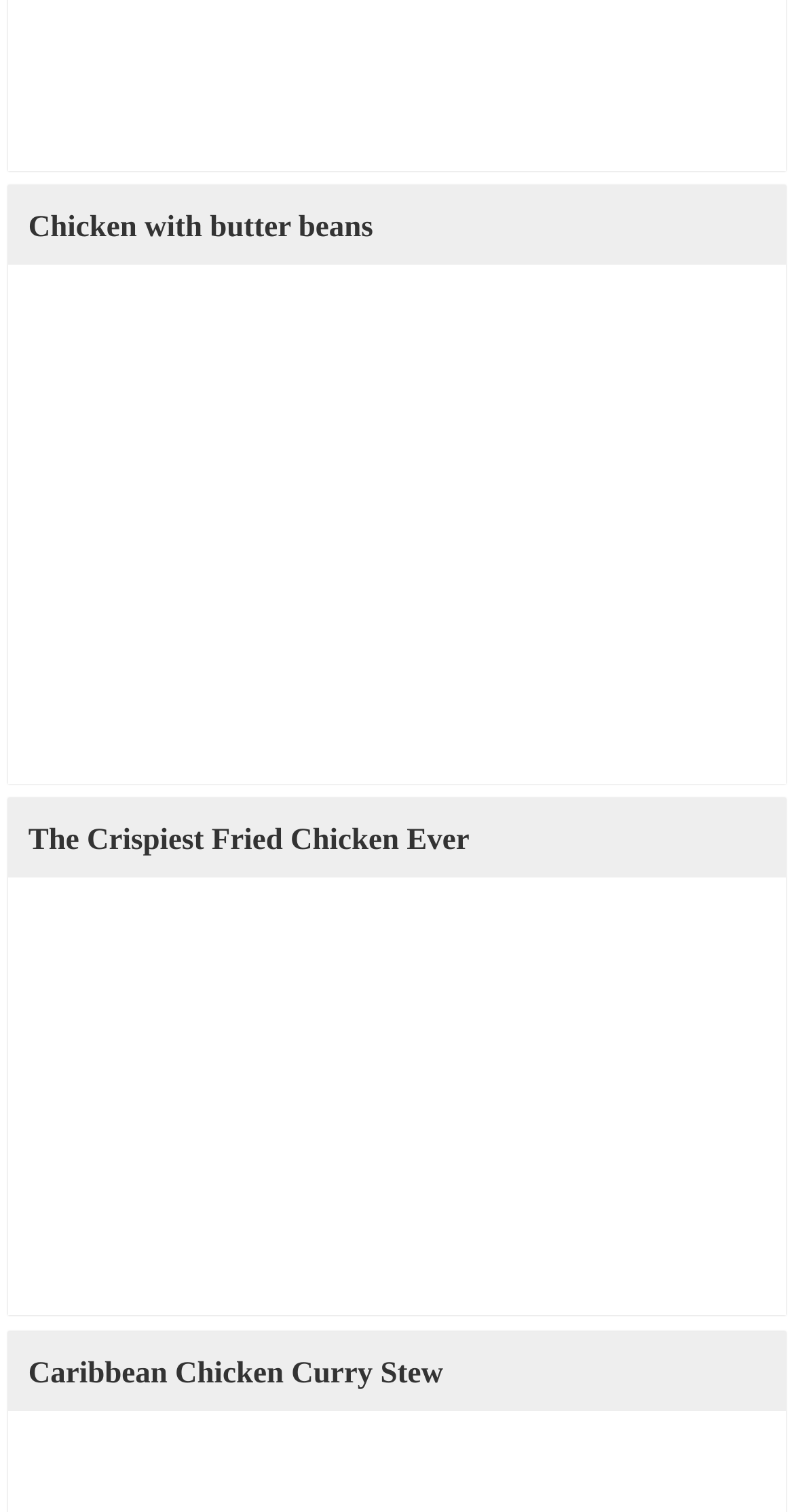Determine the bounding box for the HTML element described here: "Chicken with butter beans". The coordinates should be given as [left, top, right, bottom] with each number being a float between 0 and 1.

[0.036, 0.14, 0.964, 0.162]